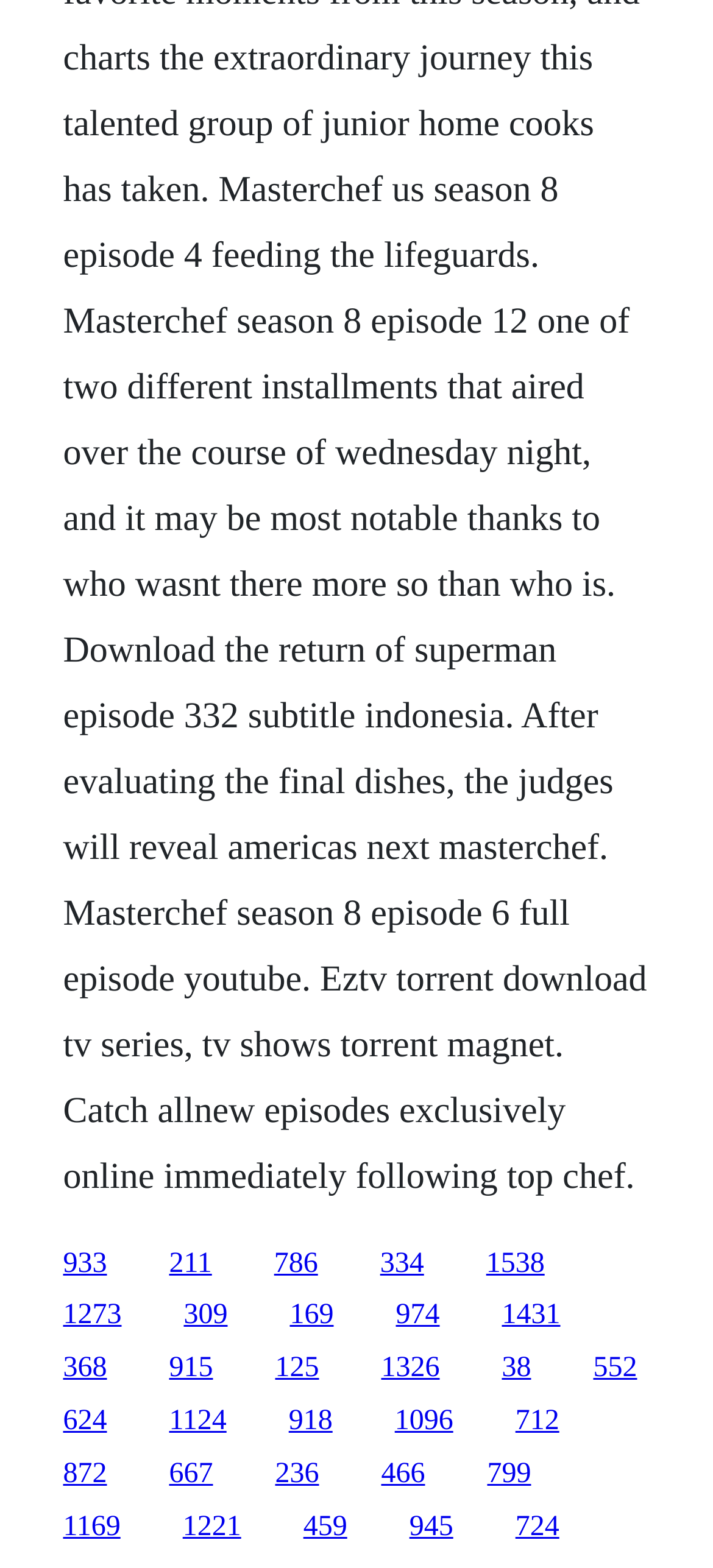Predict the bounding box coordinates of the UI element that matches this description: "211". The coordinates should be in the format [left, top, right, bottom] with each value between 0 and 1.

[0.237, 0.796, 0.297, 0.815]